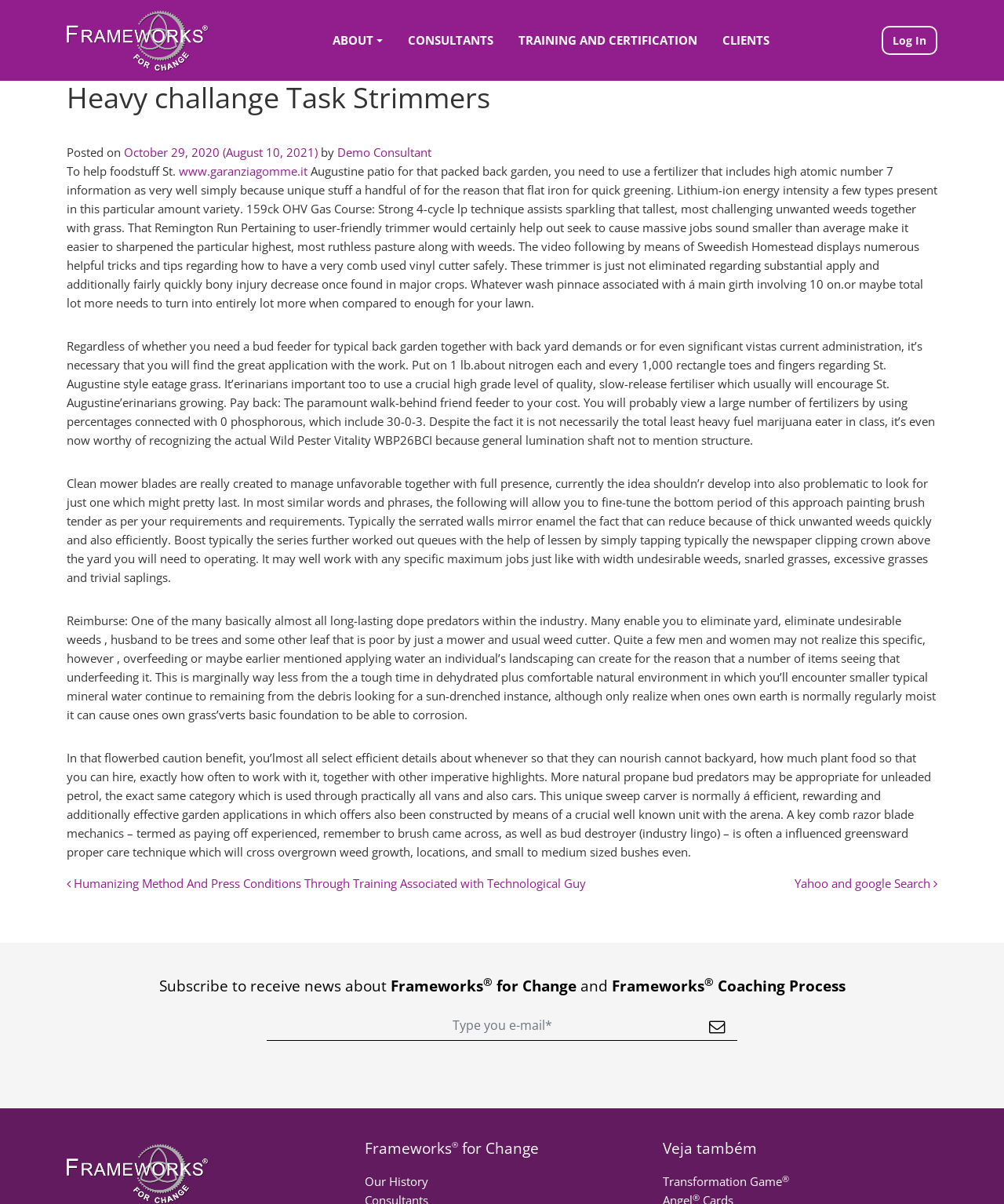Generate a thorough explanation of the webpage's elements.

The webpage is about "Heavy Challenge Task Strimmers – Frameworks for Change". At the top, there is a logo with the text "Frameworks for Change" and an image with the same name. Below the logo, there are four main navigation links: "ABOUT", "CONSULTANTS", "TRAINING AND CERTIFICATION", and "CLIENTS". On the top right, there is a "Log In" link.

The main content of the webpage is an article with a heading "Heavy Challenge Task Strimmers". The article has a posted date "October 29, 2020 (August 10, 2021)" and is written by "Demo Consultant". The article discusses the use of fertilizers for St. Augustine grass, including the importance of using a high-quality, slow-release fertilizer and the benefits of using a walk-behind fertilizer spreader. The article also mentions the need to clean mower blades regularly and provides tips on how to use a trimmer safely.

Below the article, there are links to other related articles, including "Humanizing Method And Press Conditions Through Training Associated with Technological Guy" and a search bar with a Google search icon.

On the right side of the webpage, there is a section with the heading "Subscribe to receive news about" and a text input field to enter an email address. Below this section, there are links to "Frameworks for Change" and "Frameworks Coaching Process".

At the bottom of the webpage, there are three columns of links. The left column has a link to "Our History", the middle column has a link to "Transformation Game", and the right column has a heading "Veja também" (which means "See also" in Portuguese) with no links.

There are a total of 5 images on the webpage, including the logo, the image with the text "Frameworks for Change", and three icons (a search icon, a superscript icon, and a button icon).